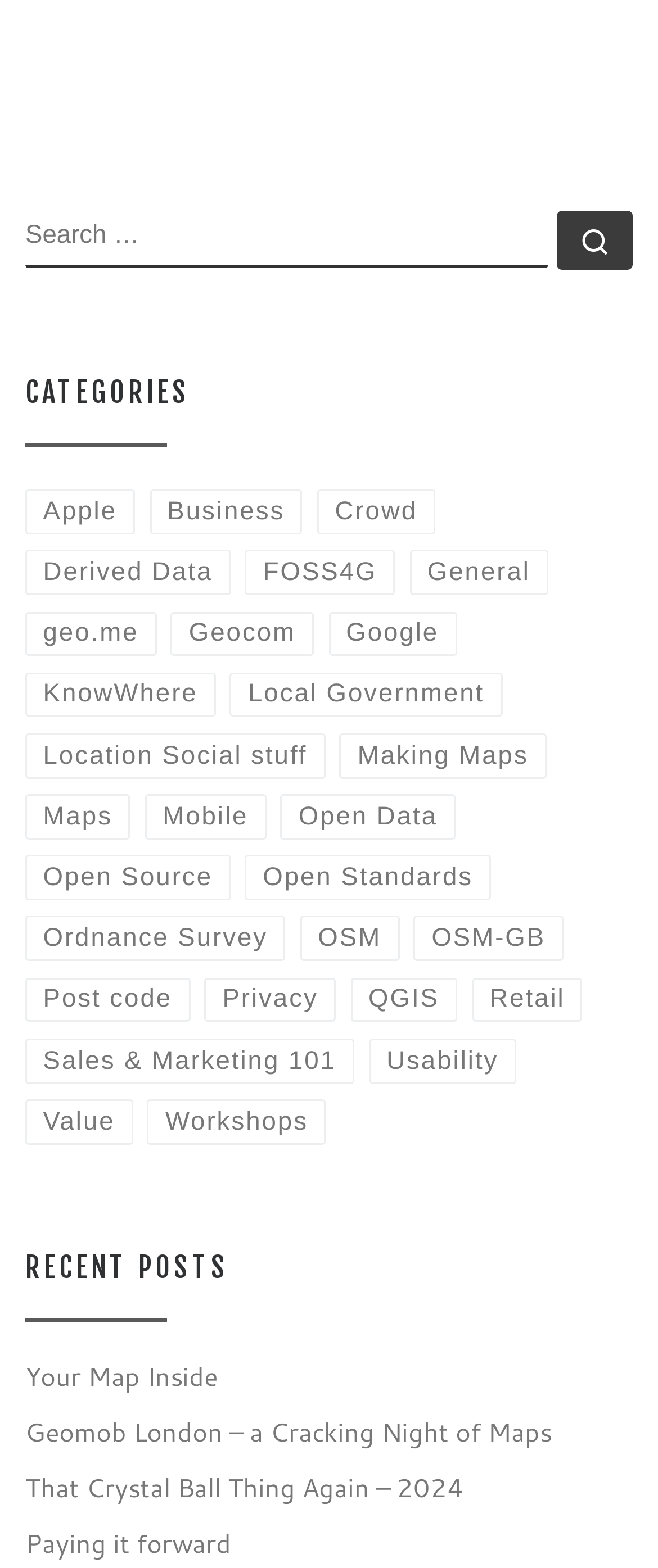Pinpoint the bounding box coordinates for the area that should be clicked to perform the following instruction: "Explore the Geocom link".

[0.26, 0.39, 0.476, 0.419]